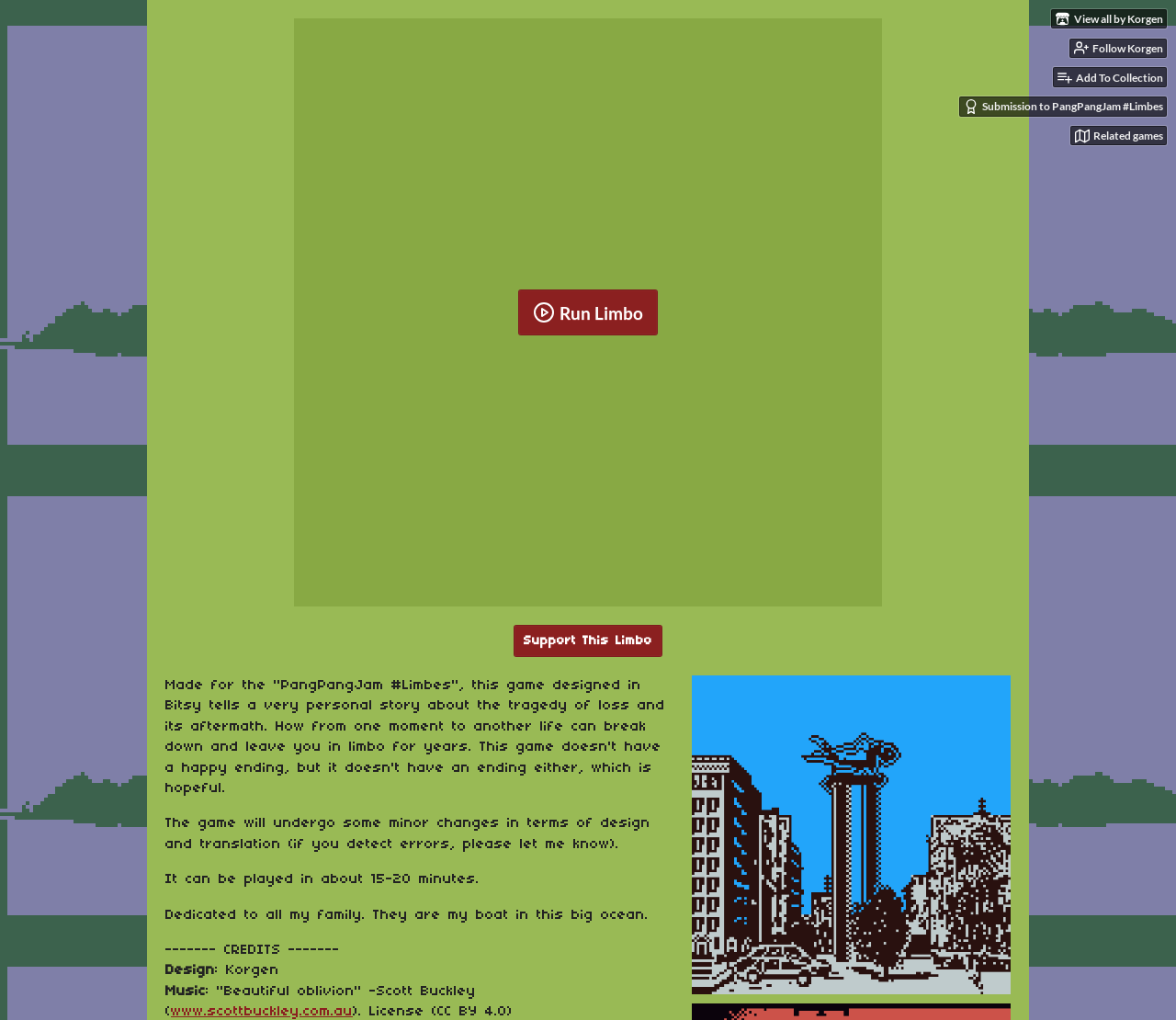Provide the bounding box coordinates of the section that needs to be clicked to accomplish the following instruction: "Click the 'Post Comment »' button."

None